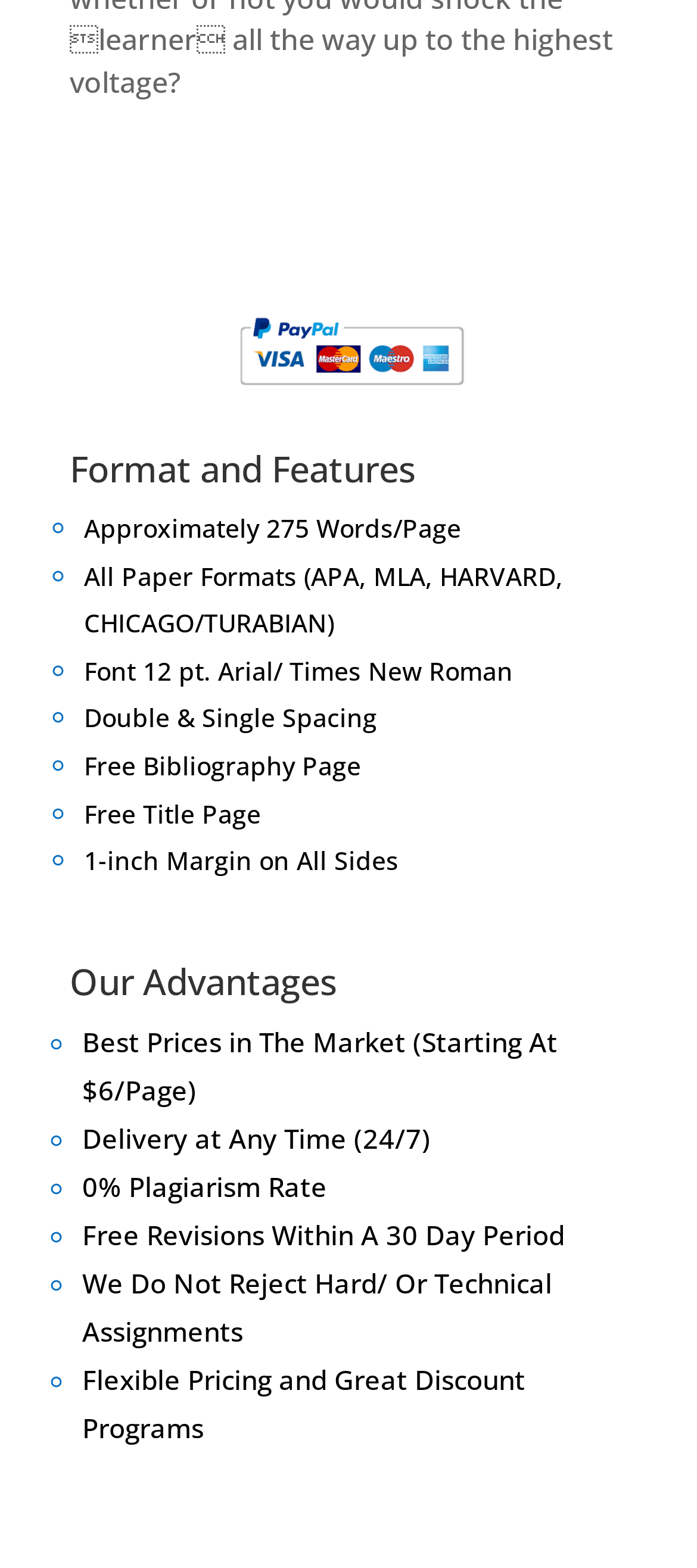Please find the bounding box coordinates of the element's region to be clicked to carry out this instruction: "Check flexible pricing and discount programs".

[0.118, 0.868, 0.754, 0.921]